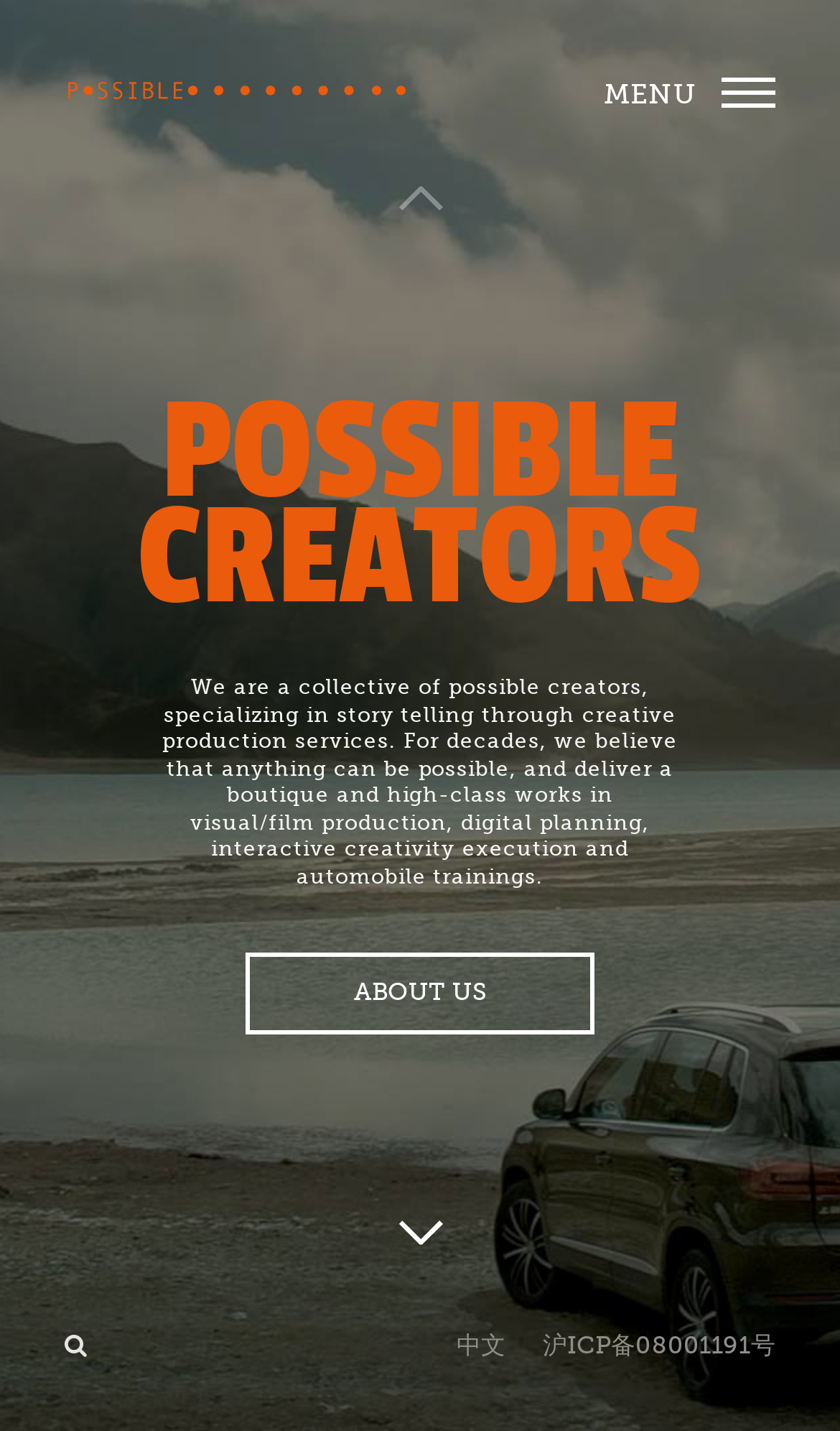Please locate the UI element described by "parent_node: MENU" and provide its bounding box coordinates.

[0.077, 0.045, 0.487, 0.08]